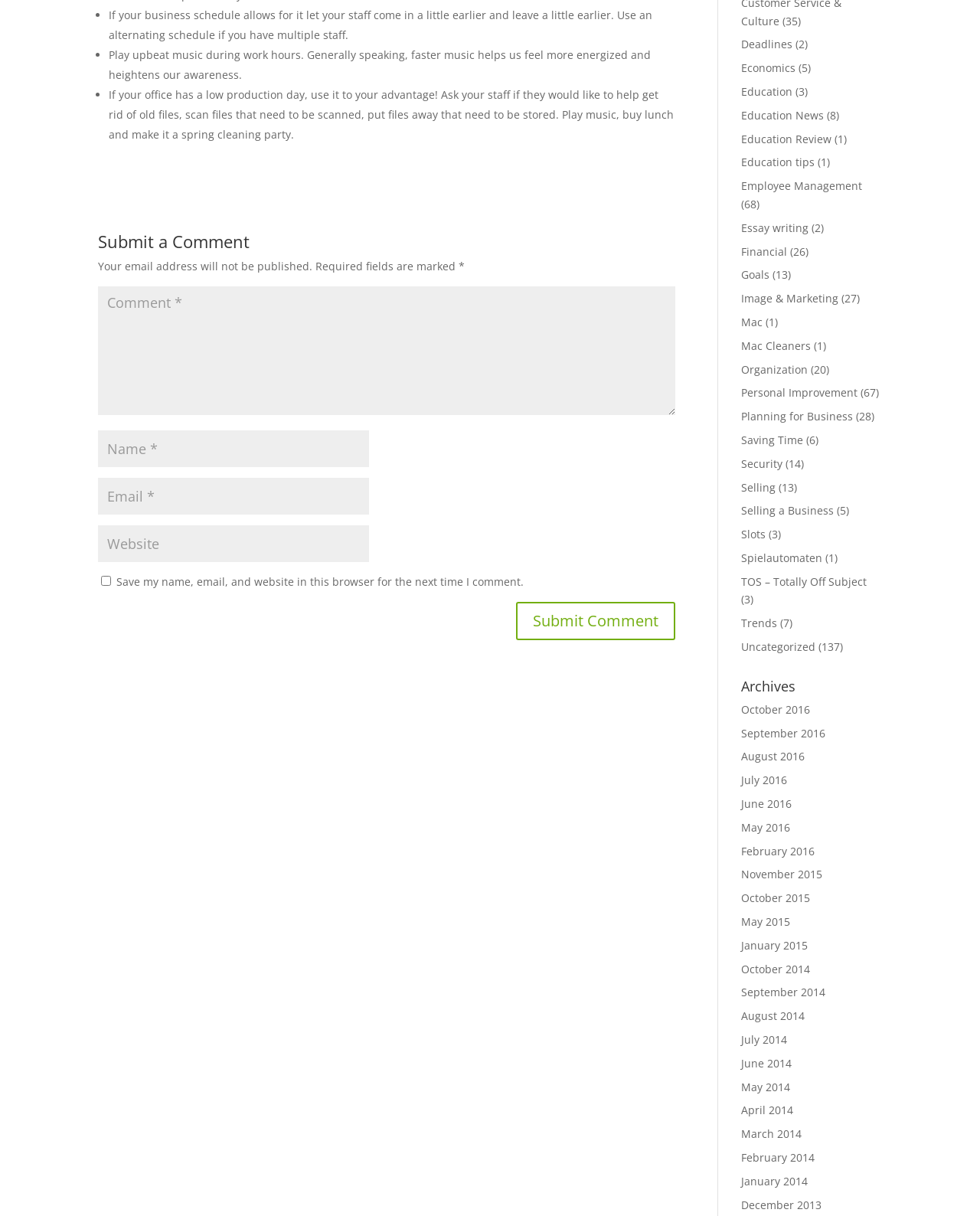Locate the bounding box of the UI element described in the following text: "name="submit" value="Submit Comment"".

[0.527, 0.495, 0.689, 0.527]